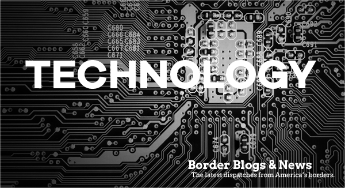By analyzing the image, answer the following question with a detailed response: What type of content is featured on the platform?

The phrase 'Border Blogs & News' in the lower section of the image suggests a focus on informative content related to the latest updates and news from the borders of America, which is the type of content featured on the platform.